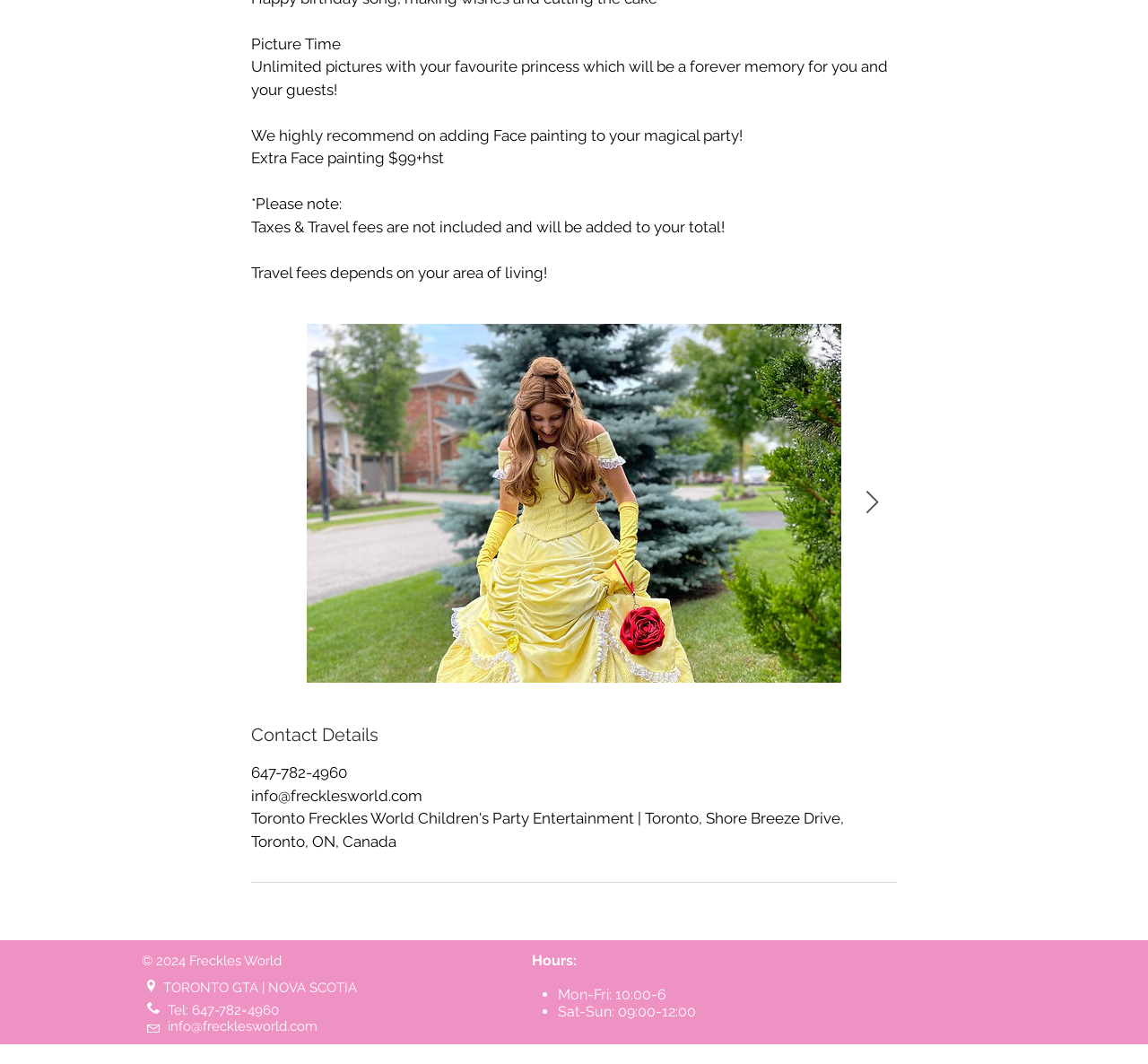Determine the coordinates of the bounding box that should be clicked to complete the instruction: "Send an email to info@frecklesworld.com". The coordinates should be represented by four float numbers between 0 and 1: [left, top, right, bottom].

[0.146, 0.957, 0.277, 0.972]